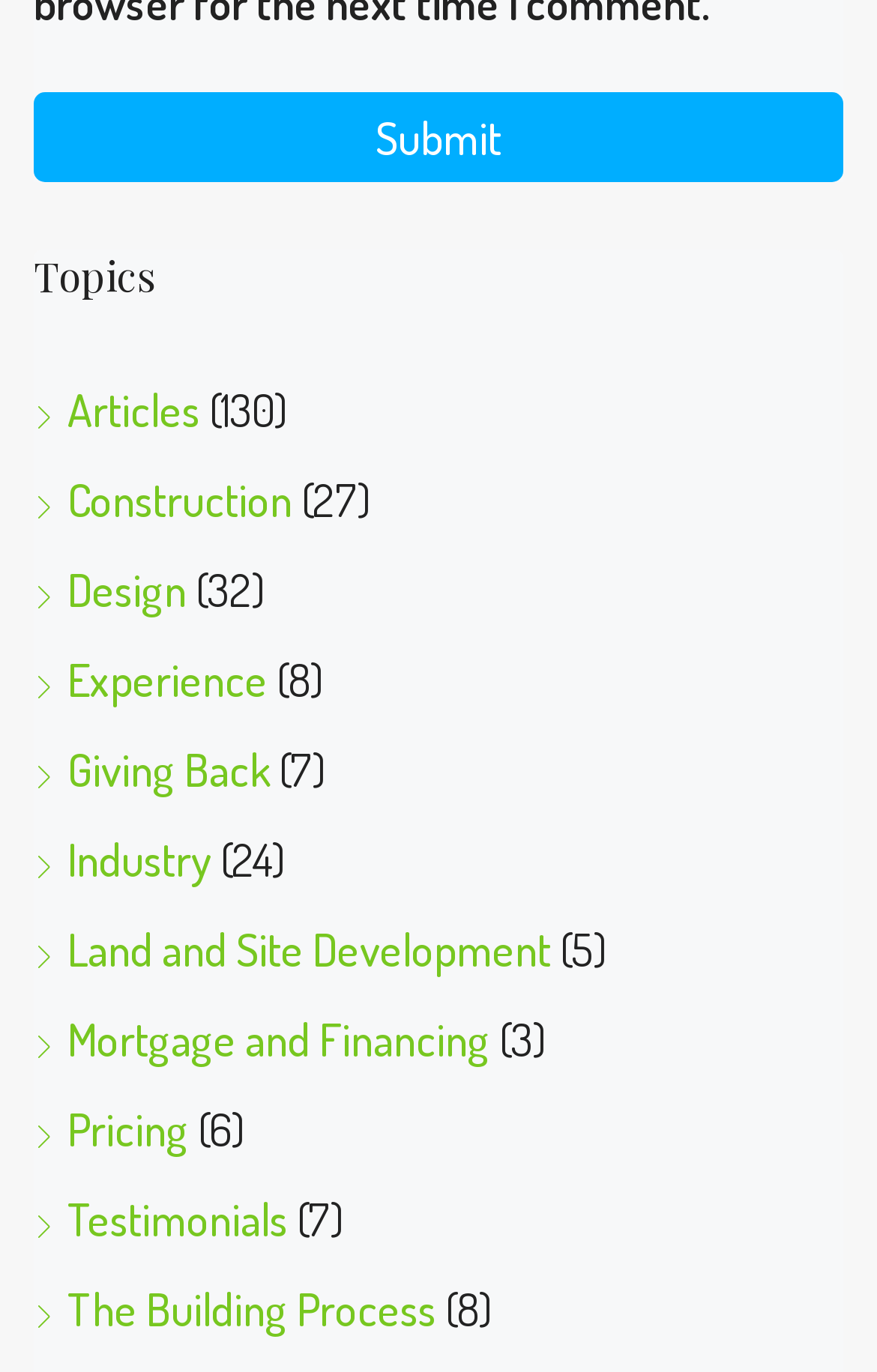Predict the bounding box of the UI element based on the description: "name="submit" value="Submit"". The coordinates should be four float numbers between 0 and 1, formatted as [left, top, right, bottom].

[0.038, 0.067, 0.962, 0.132]